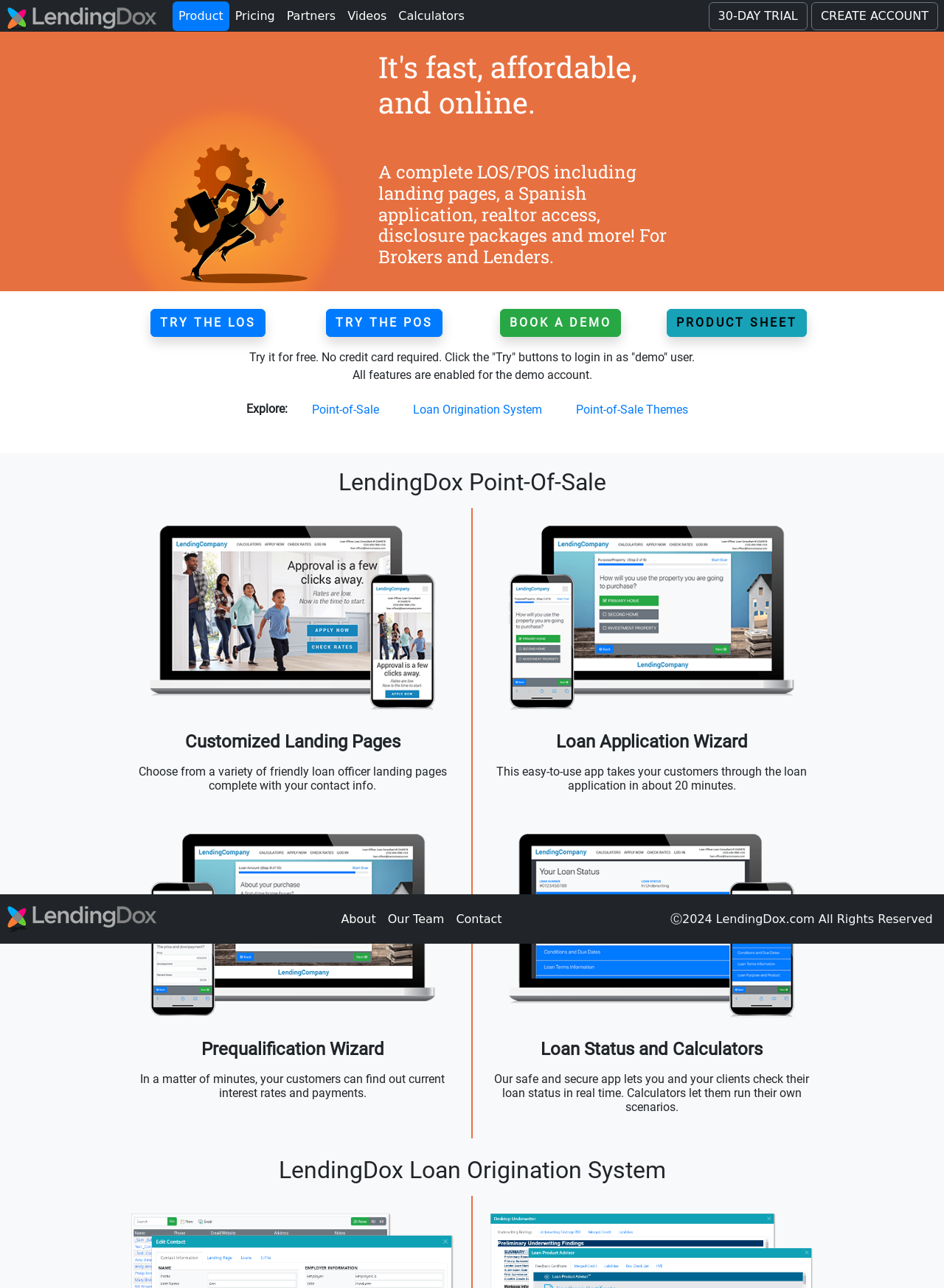Locate the bounding box coordinates of the clickable area needed to fulfill the instruction: "Explore the 'Point-of-Sale' feature".

[0.32, 0.307, 0.412, 0.329]